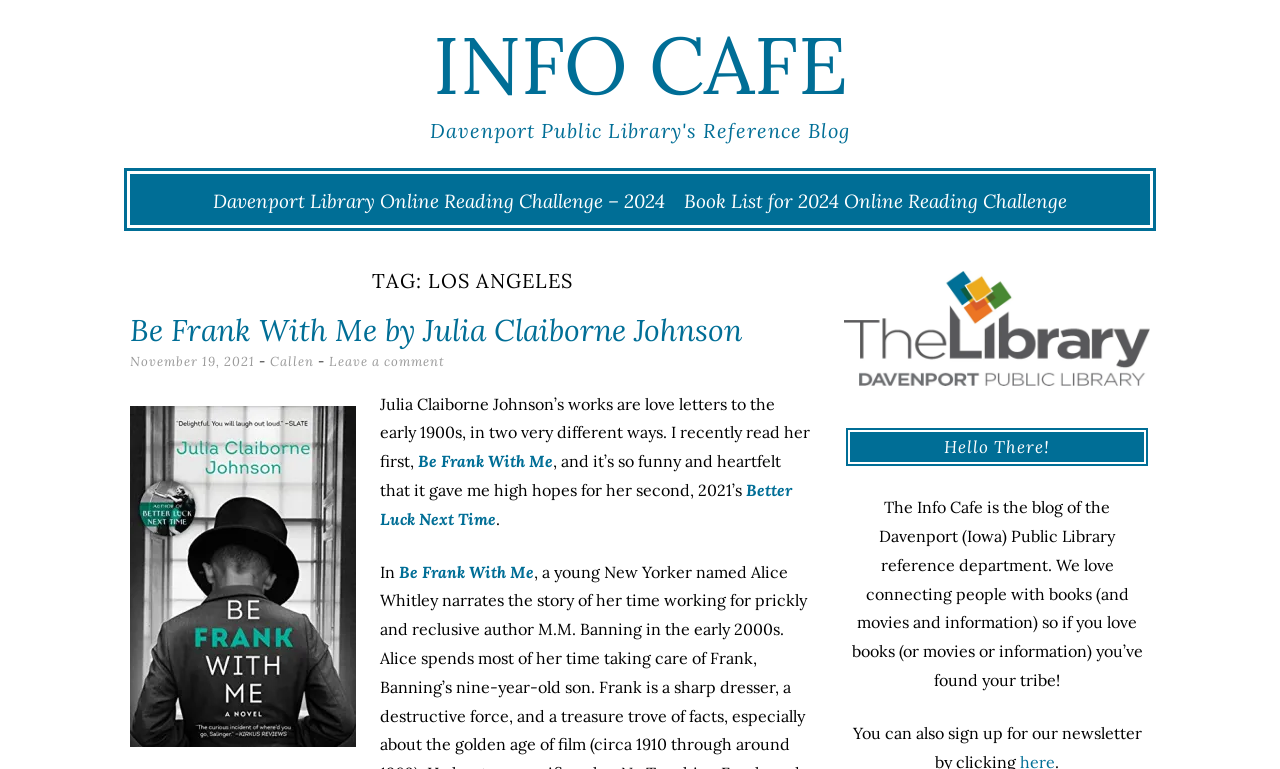Given the description: "Info Cafe", determine the bounding box coordinates of the UI element. The coordinates should be formatted as four float numbers between 0 and 1, [left, top, right, bottom].

[0.338, 0.018, 0.662, 0.151]